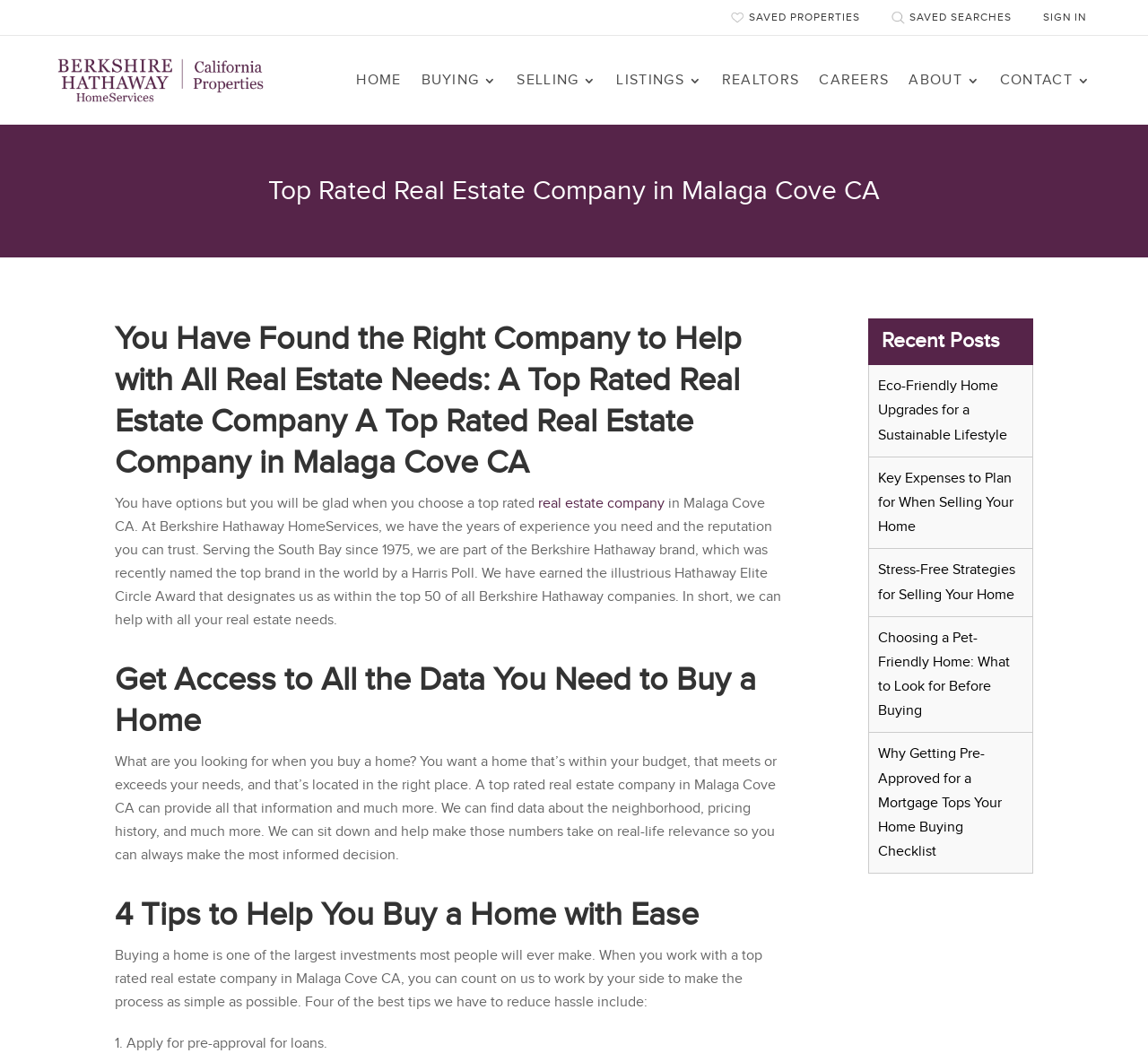Please identify the bounding box coordinates of the clickable element to fulfill the following instruction: "Click on Eco-Friendly Home Upgrades for a Sustainable Lifestyle". The coordinates should be four float numbers between 0 and 1, i.e., [left, top, right, bottom].

[0.765, 0.352, 0.891, 0.421]